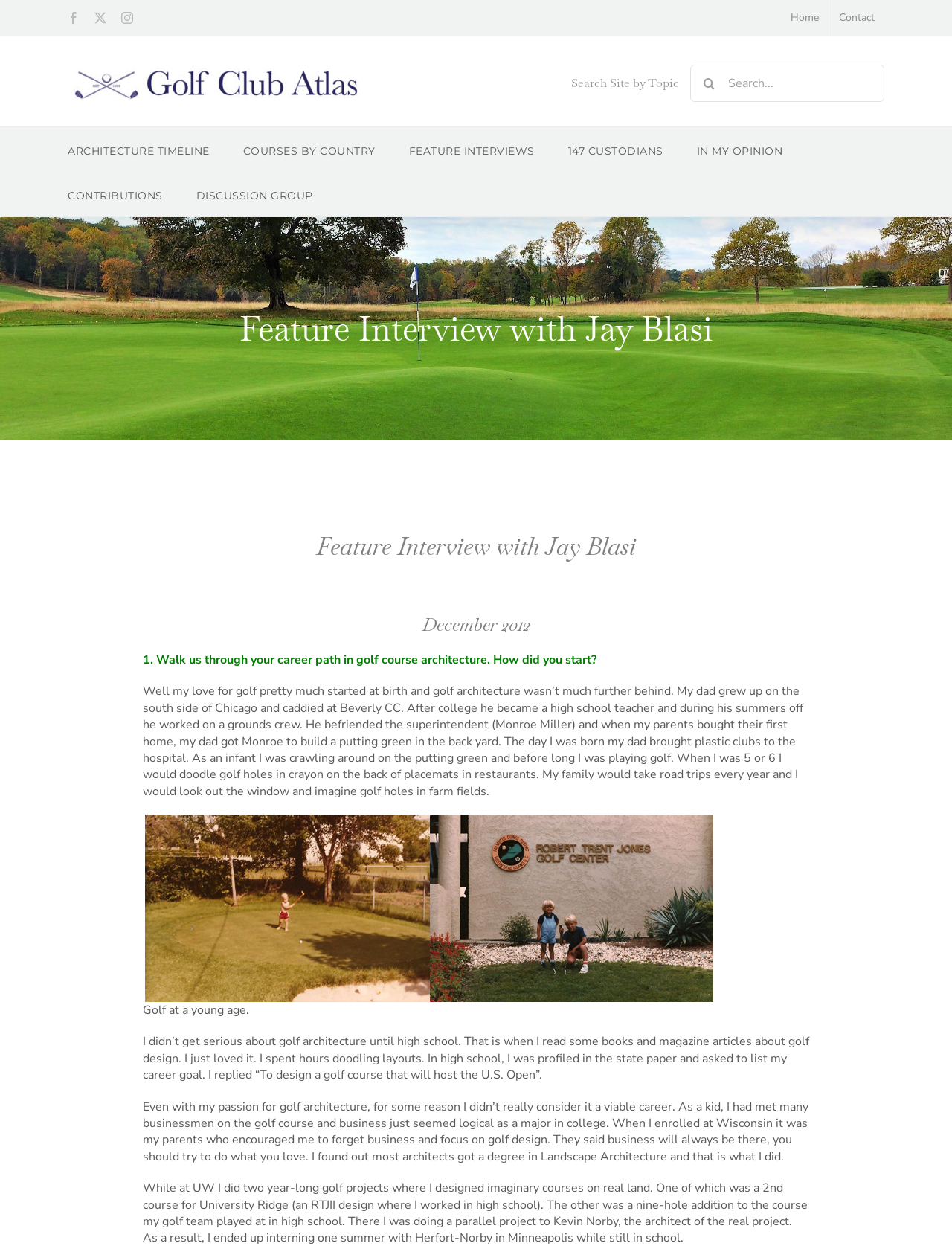Identify the bounding box coordinates for the element you need to click to achieve the following task: "Scroll to the top of the page". Provide the bounding box coordinates as four float numbers between 0 and 1, in the form [left, top, right, bottom].

[0.904, 0.743, 0.941, 0.764]